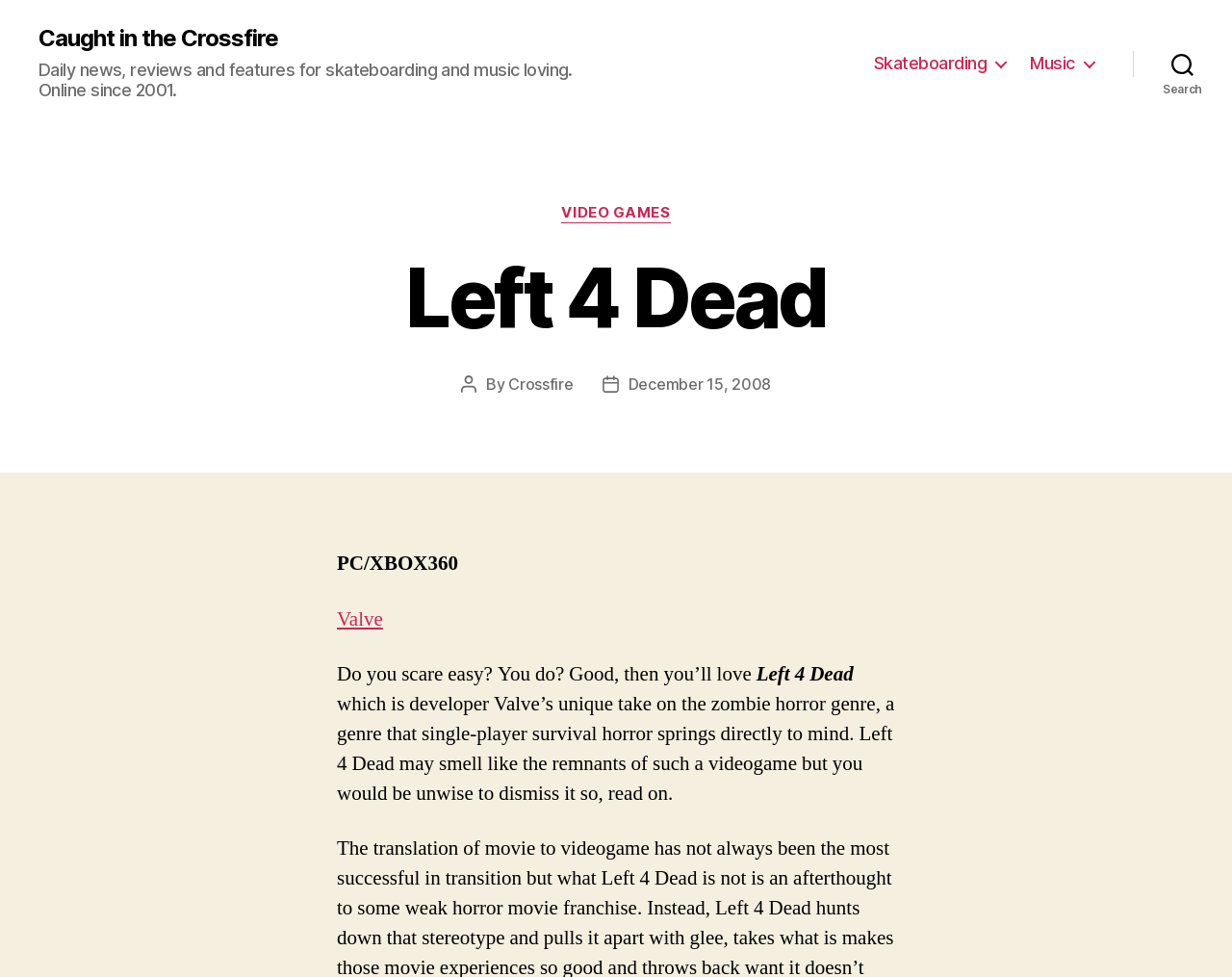Please identify the bounding box coordinates of the clickable element to fulfill the following instruction: "Click on the 'Skateboarding' link". The coordinates should be four float numbers between 0 and 1, i.e., [left, top, right, bottom].

[0.709, 0.054, 0.817, 0.076]